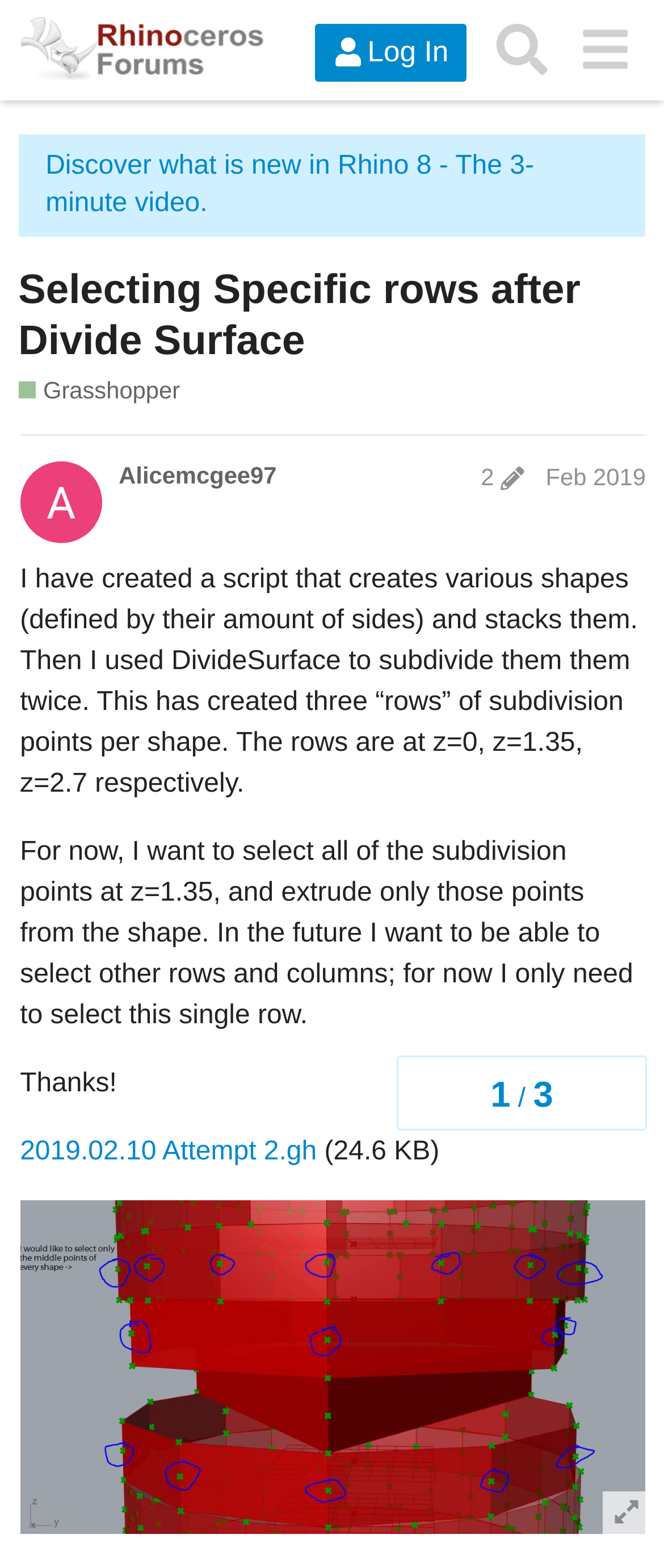How many shapes are stacked in the script?
Your answer should be a single word or phrase derived from the screenshot.

Various